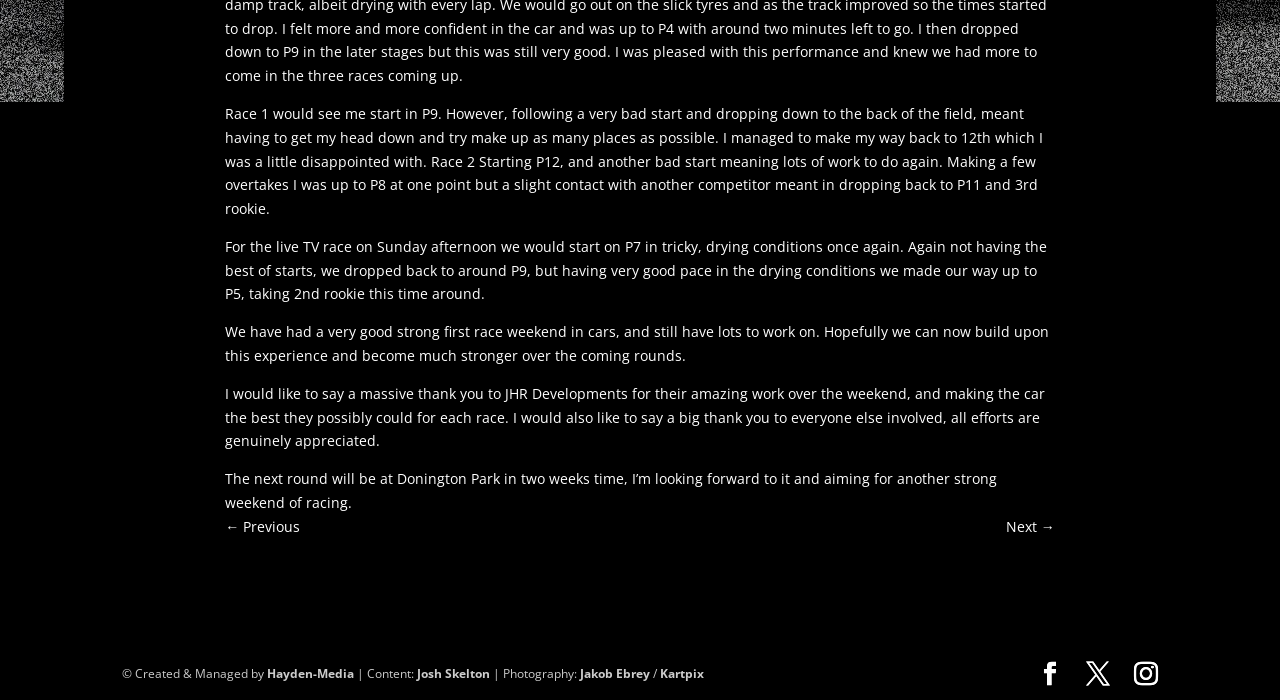Please provide a brief answer to the question using only one word or phrase: 
Where is the next racing event?

Donington Park